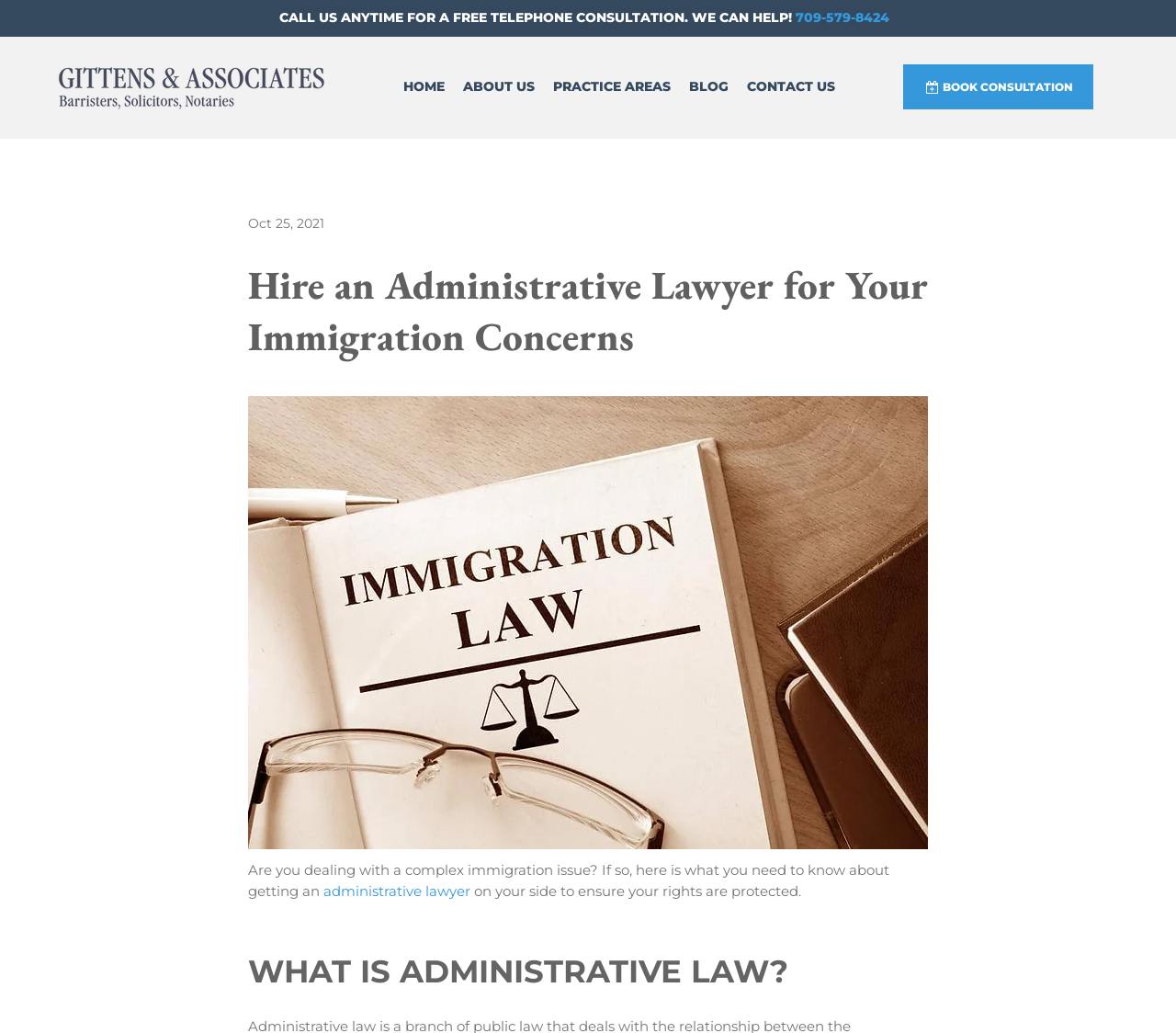Could you provide the bounding box coordinates for the portion of the screen to click to complete this instruction: "Click the link to book a consultation"?

[0.768, 0.062, 0.93, 0.106]